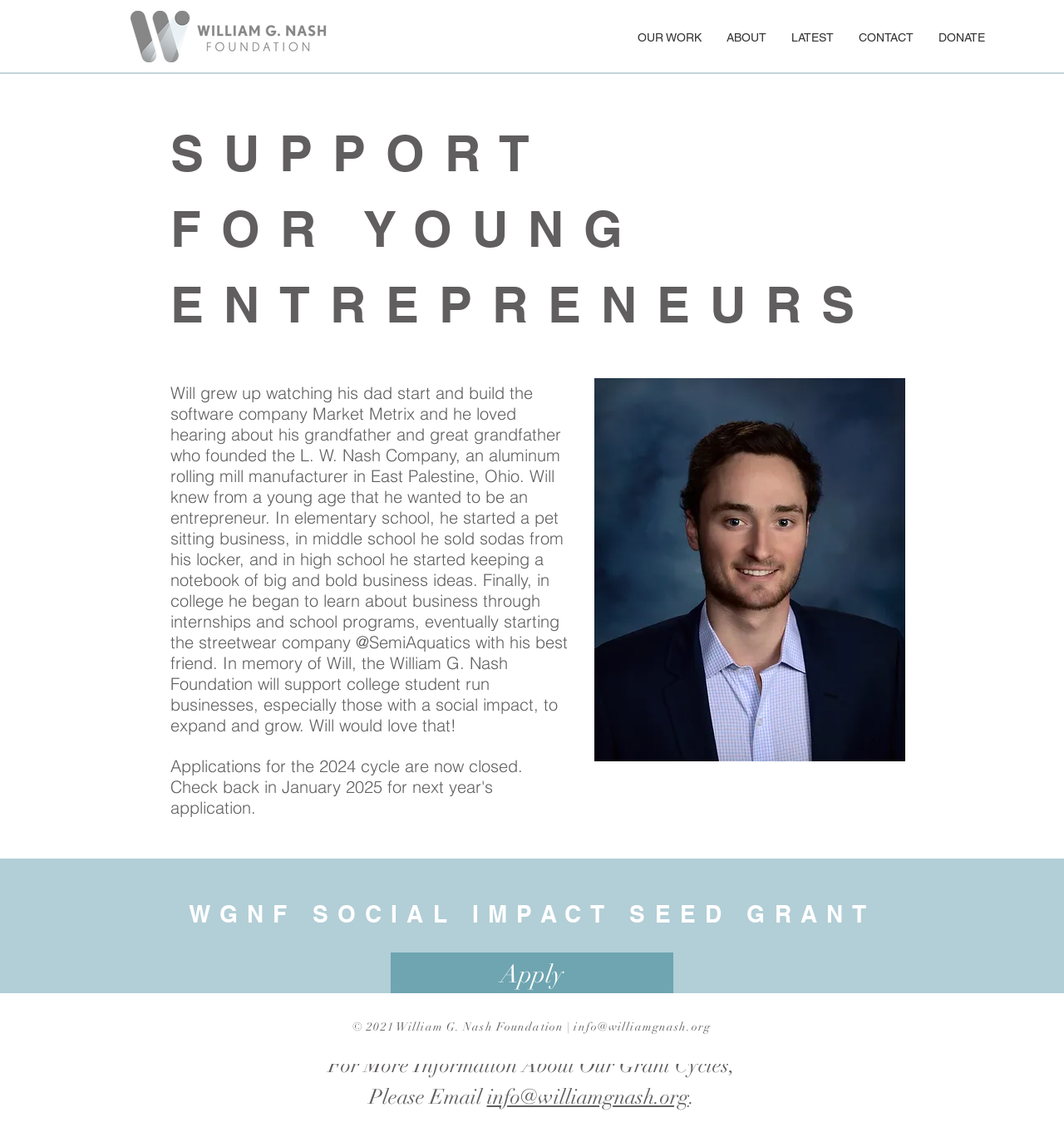What is the name of the foundation? Observe the screenshot and provide a one-word or short phrase answer.

William G. Nash Foundation